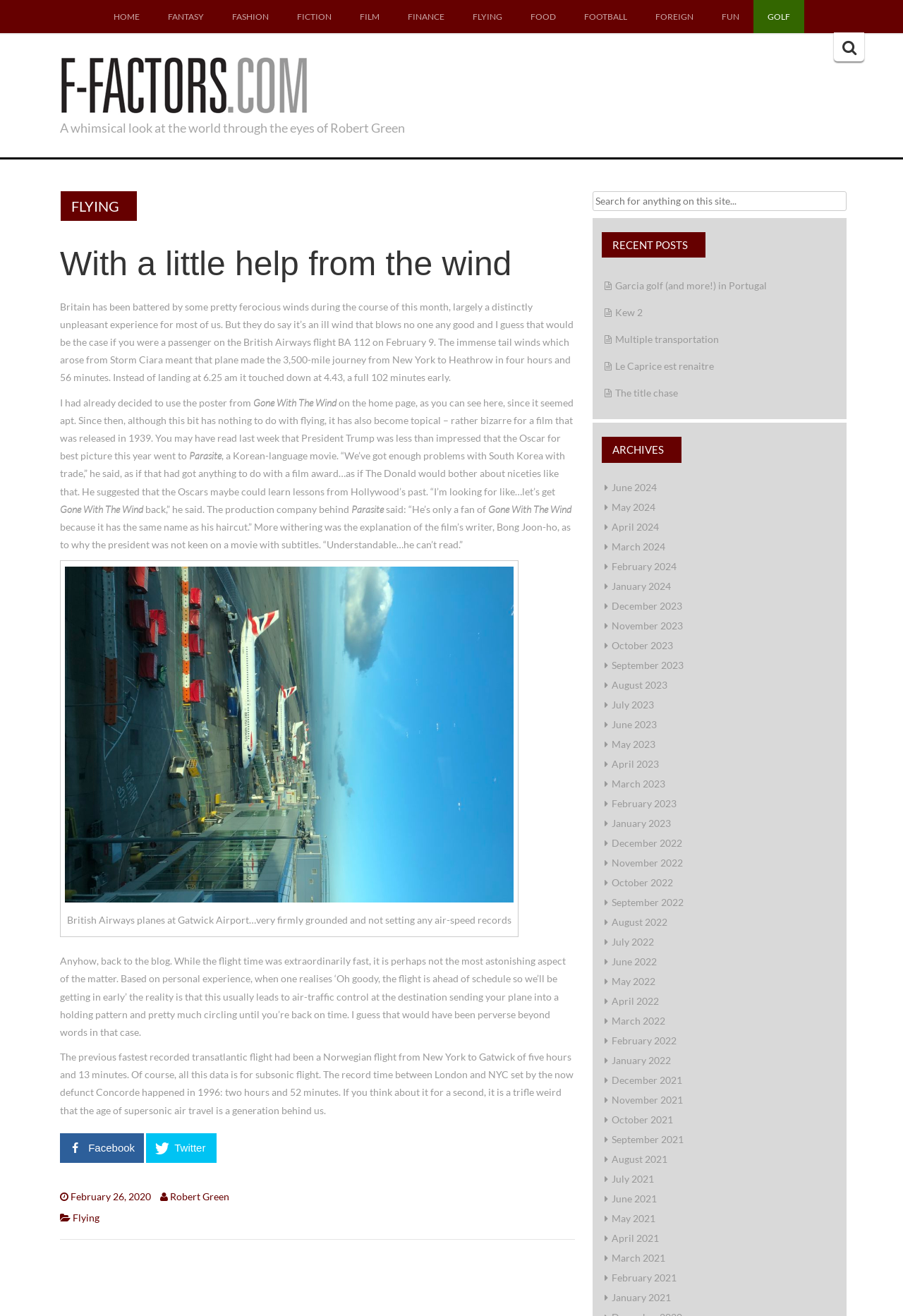Locate the bounding box coordinates of the element that should be clicked to execute the following instruction: "Click on the FLYING link".

[0.067, 0.145, 0.152, 0.168]